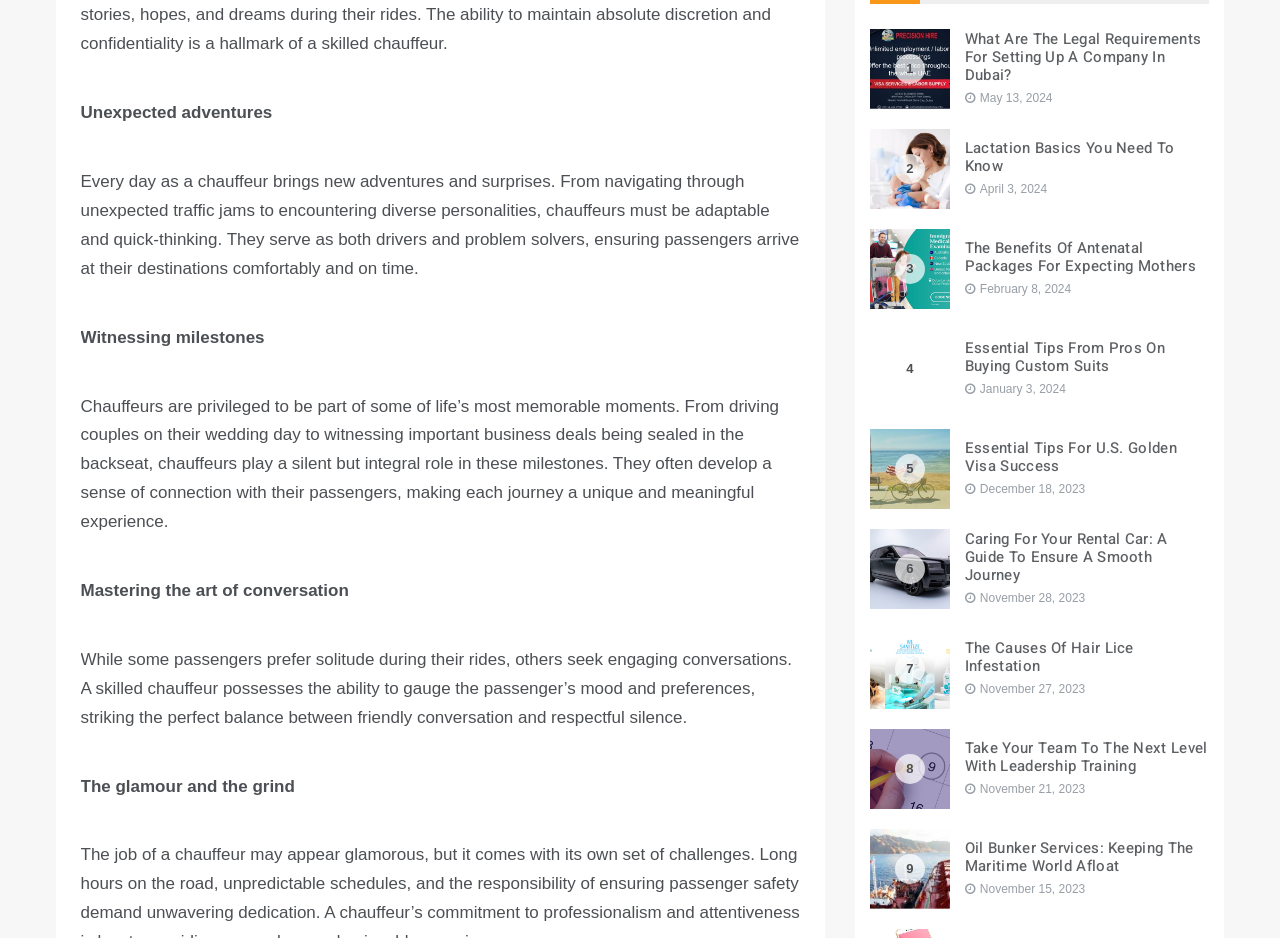Determine the bounding box coordinates of the clickable area required to perform the following instruction: "Learn about oil bunker services". The coordinates should be represented as four float numbers between 0 and 1: [left, top, right, bottom].

[0.68, 0.852, 0.742, 0.937]